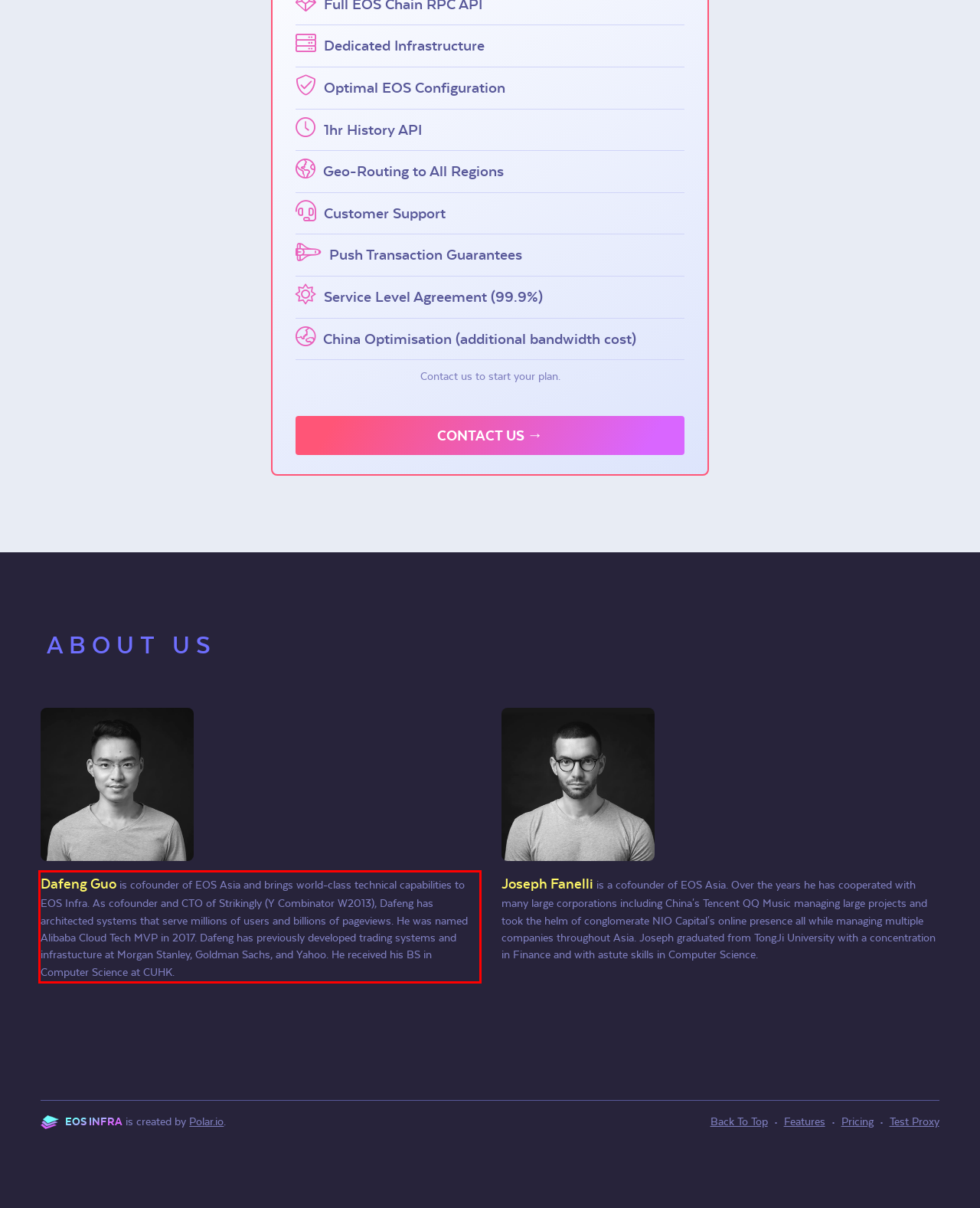You are presented with a webpage screenshot featuring a red bounding box. Perform OCR on the text inside the red bounding box and extract the content.

Dafeng Guo is cofounder of EOS Asia and brings world-class technical capabilities to EOS Infra. As cofounder and CTO of Strikingly (Y Combinator W2013), Dafeng has architected systems that serve millions of users and billions of pageviews. He was named Alibaba Cloud Tech MVP in 2017. Dafeng has previously developed trading systems and infrastucture at Morgan Stanley, Goldman Sachs, and Yahoo. He received his BS in Computer Science at CUHK.